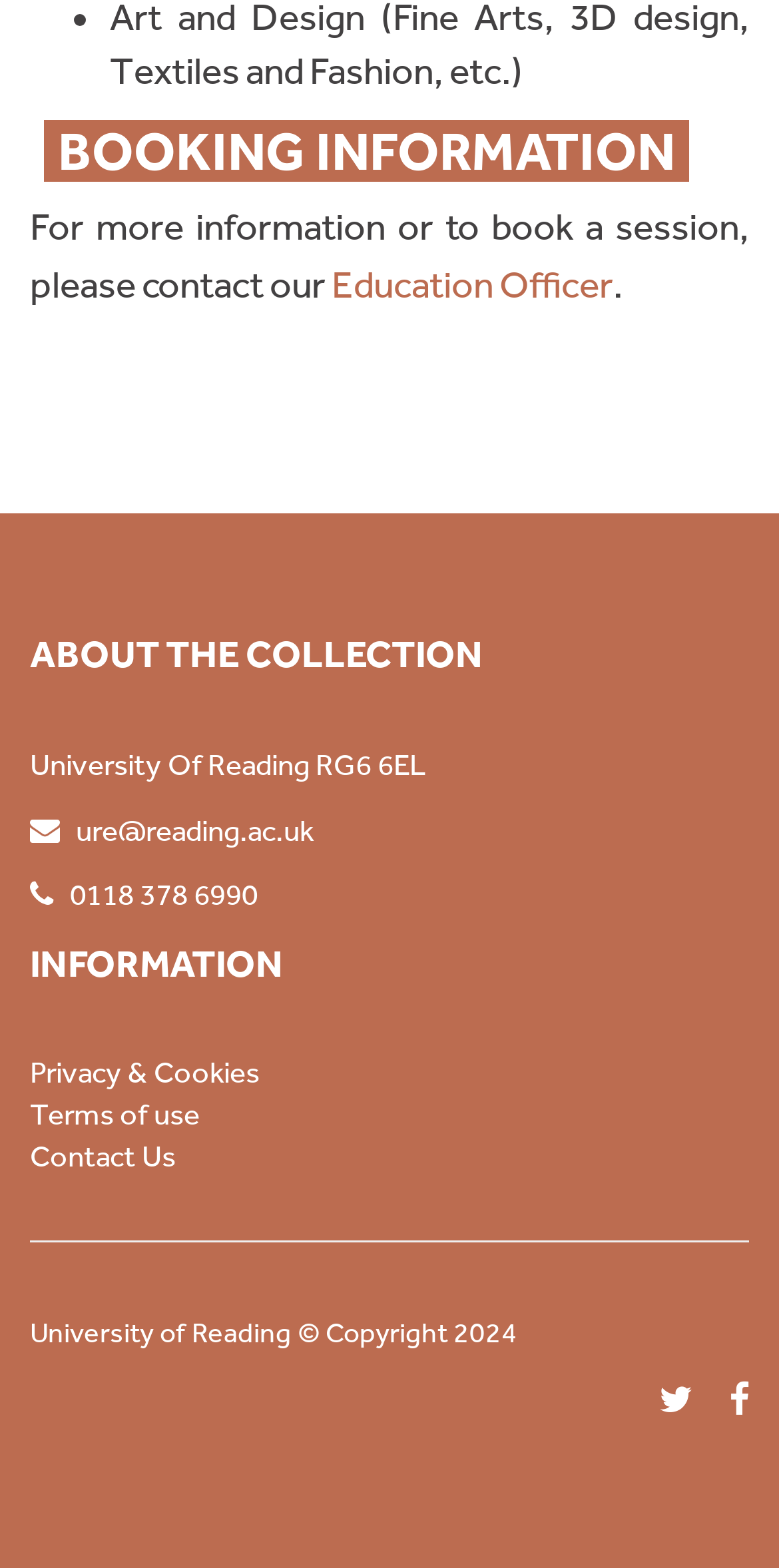Based on the image, give a detailed response to the question: What is the copyright year of the University of Reading?

I found the copyright year by looking at the bottom of the page, where it says 'University of Reading © Copyright 2024'.